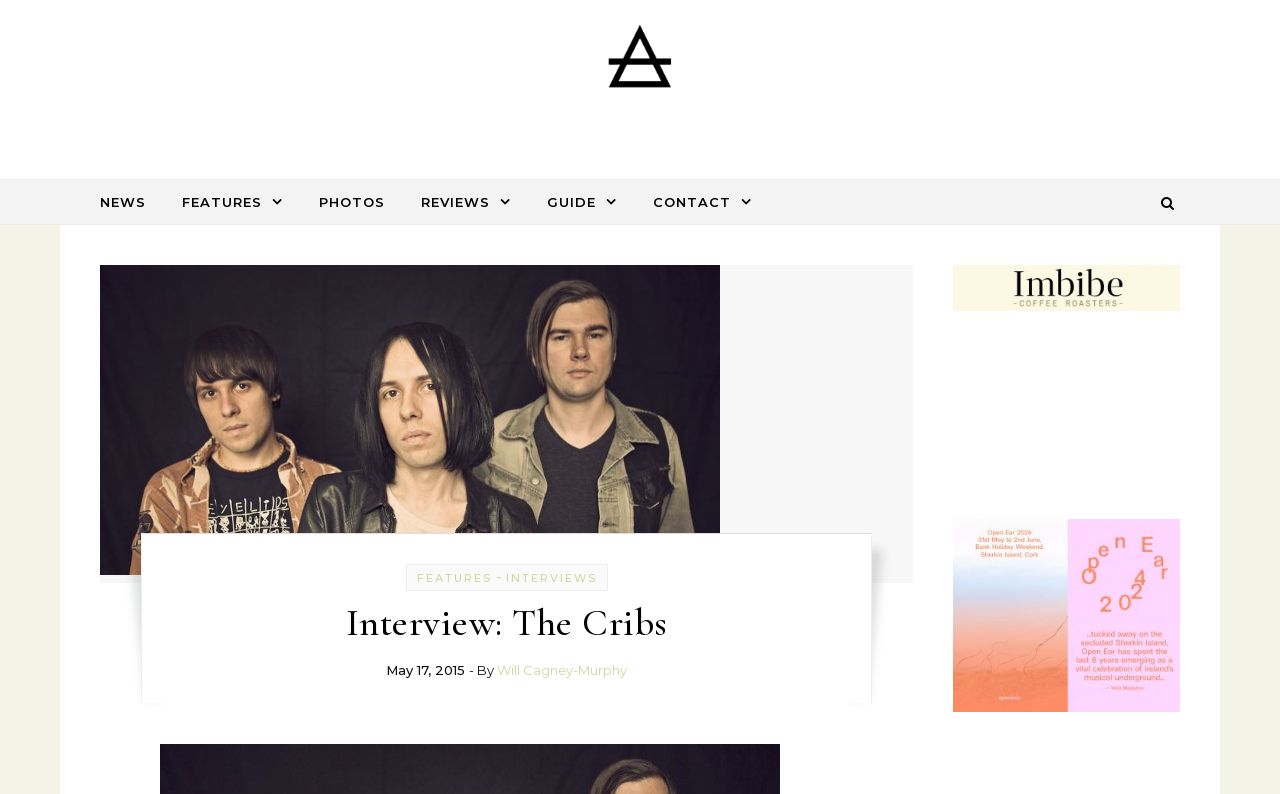What is the name of the band being interviewed?
Please answer the question with a detailed response using the information from the screenshot.

The heading 'Interview: The Cribs' clearly indicates that the band being interviewed is The Cribs.